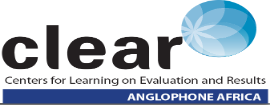What do the interconnected shapes in the logo symbolize?
Answer the question in as much detail as possible.

The blue emblem in the logo represents interconnected shapes, which according to the caption, symbolize insight and collaboration in evaluation practices.